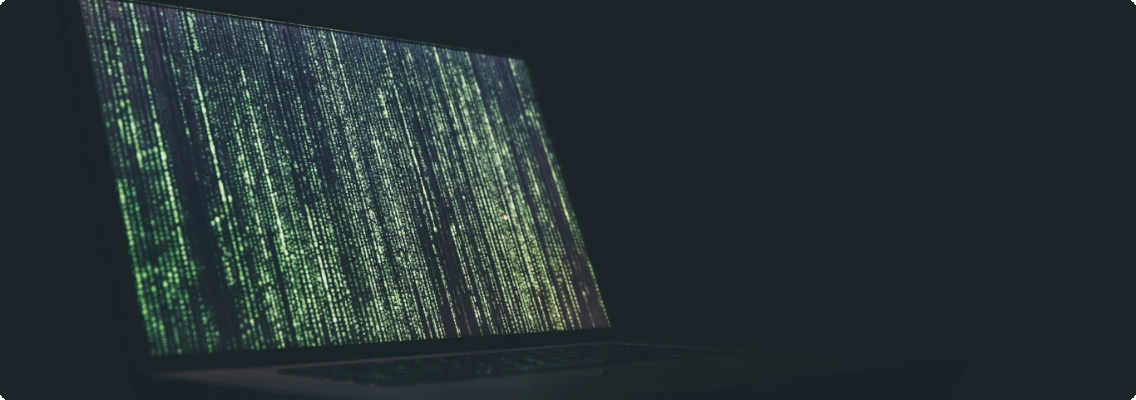What is the theme of the image?
Based on the visual information, provide a detailed and comprehensive answer.

The image features a laptop screen displaying binary code, which is a representation of digital technology. The caption also mentions that the image aligns with themes of project prioritization and digital frameworks, further reinforcing the theme of technology.